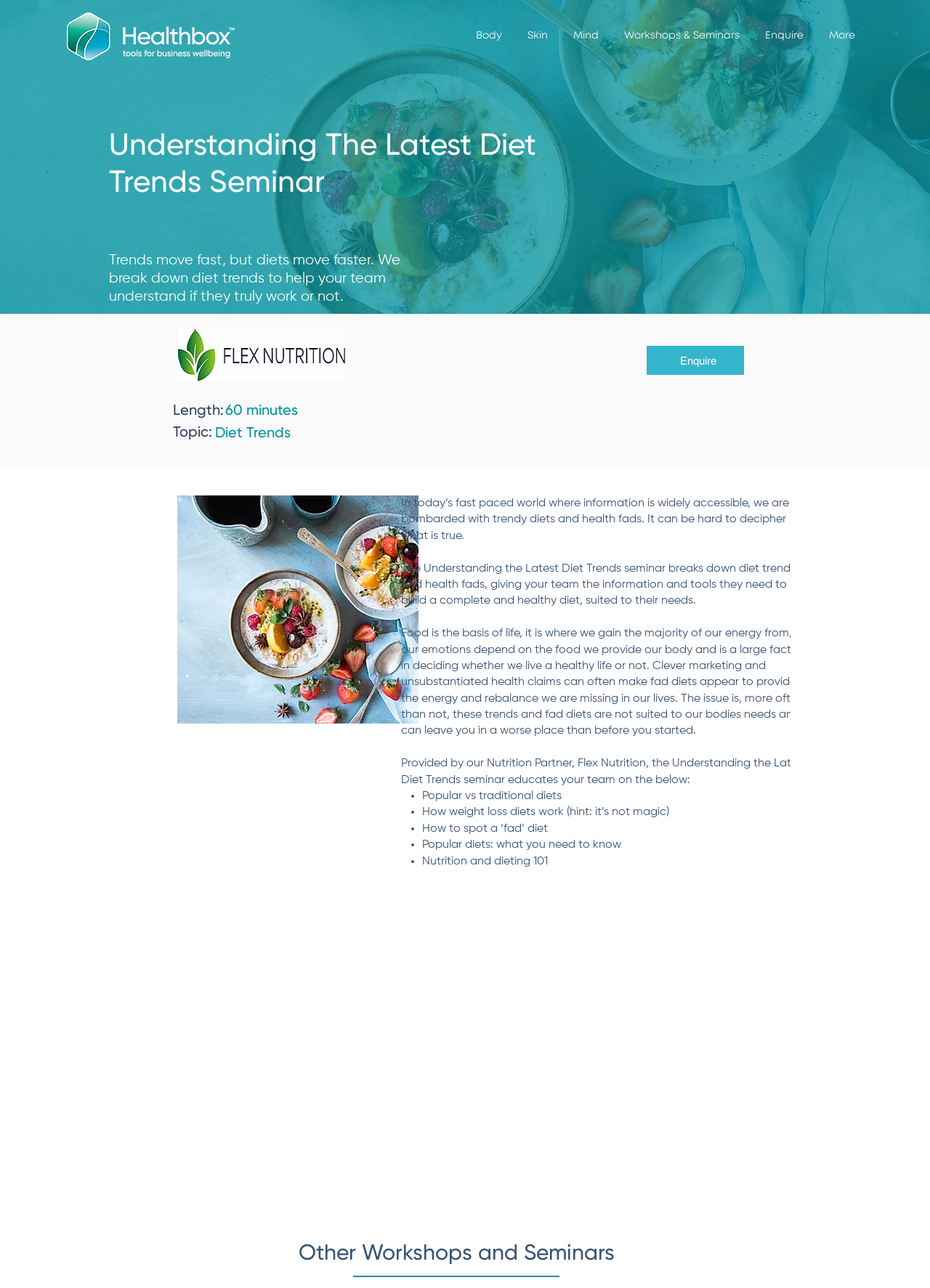What is the name of the nutrition partner?
Please give a detailed answer to the question using the information shown in the image.

The name of the nutrition partner is 'Flex Nutrition' as indicated by the image 'Flex-Nutrition-Healthbox-Partner.png' and the text 'Provided by our Nutrition Partner, Flex Nutrition'.